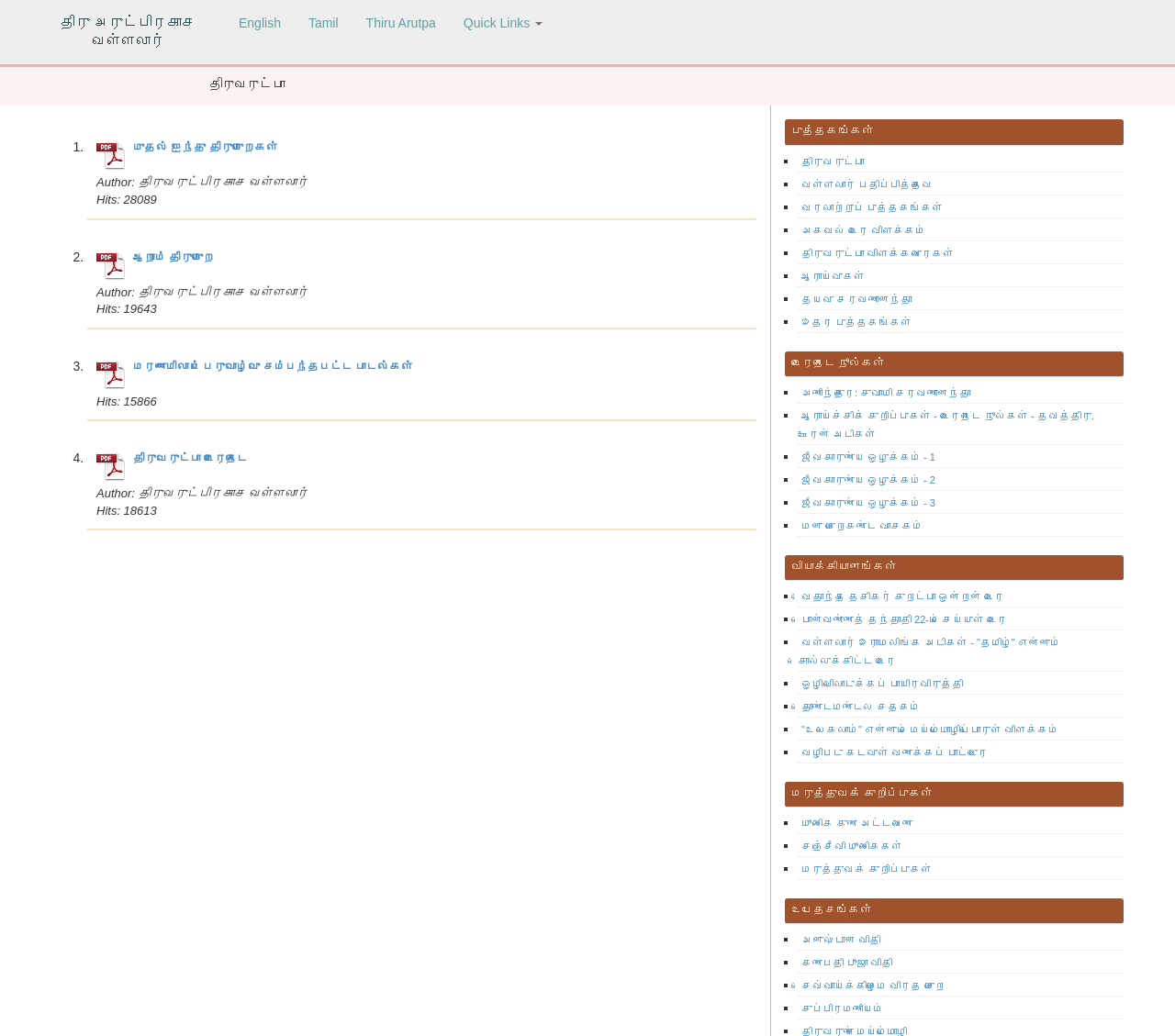What is the author of the first book?
Can you provide a detailed and comprehensive answer to the question?

The first book is 'முதல் ஐந்து திருமுறைகள்' and its author is mentioned as 'திருவருட்பிரகாச வள்ளலார்' in the webpage.